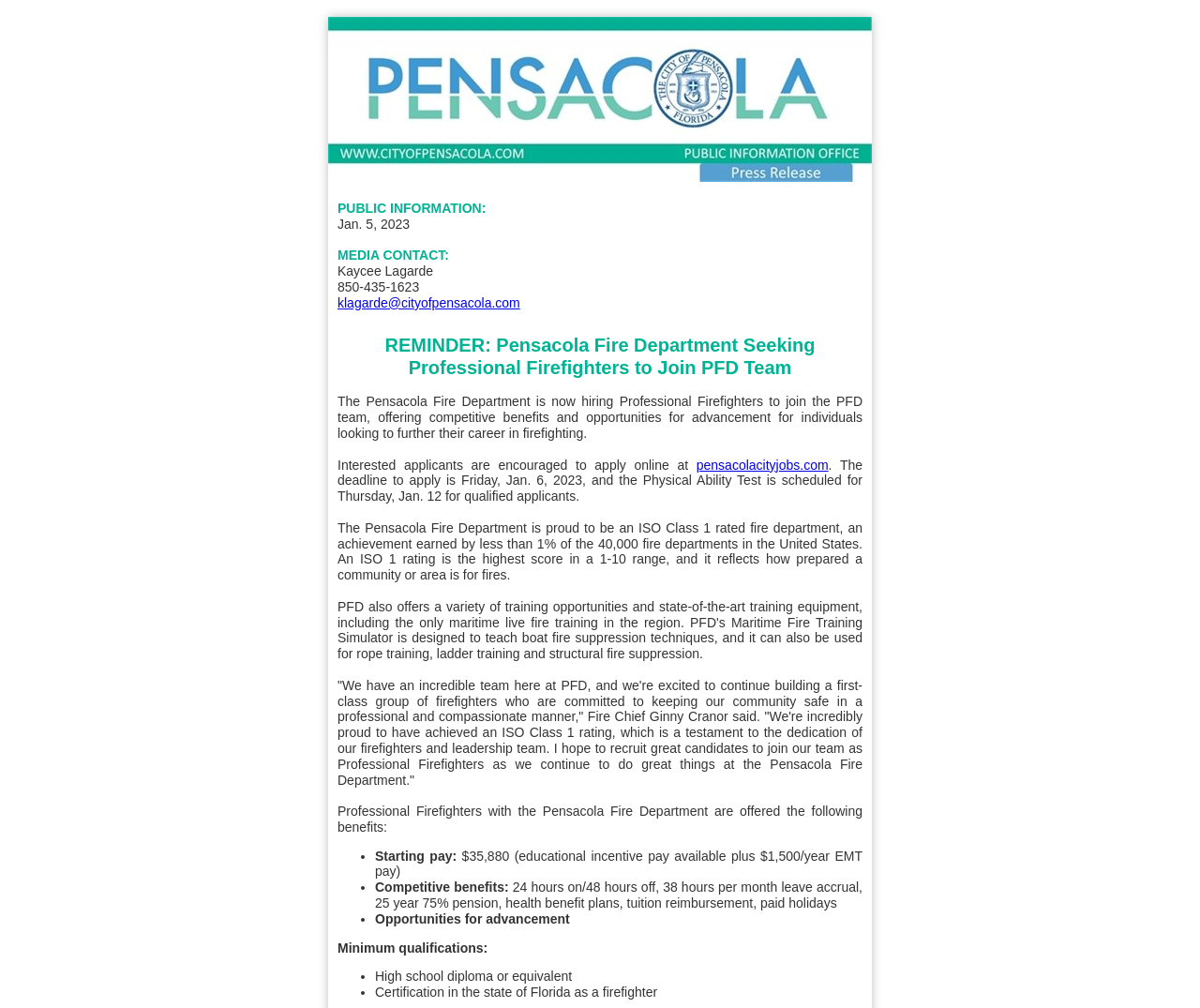What is the contact email for media inquiries?
Please respond to the question with as much detail as possible.

The contact email for media inquiries can be found in the 'MEDIA CONTACT' section, where it is listed as 'klagarde@cityofpensacola.com'.